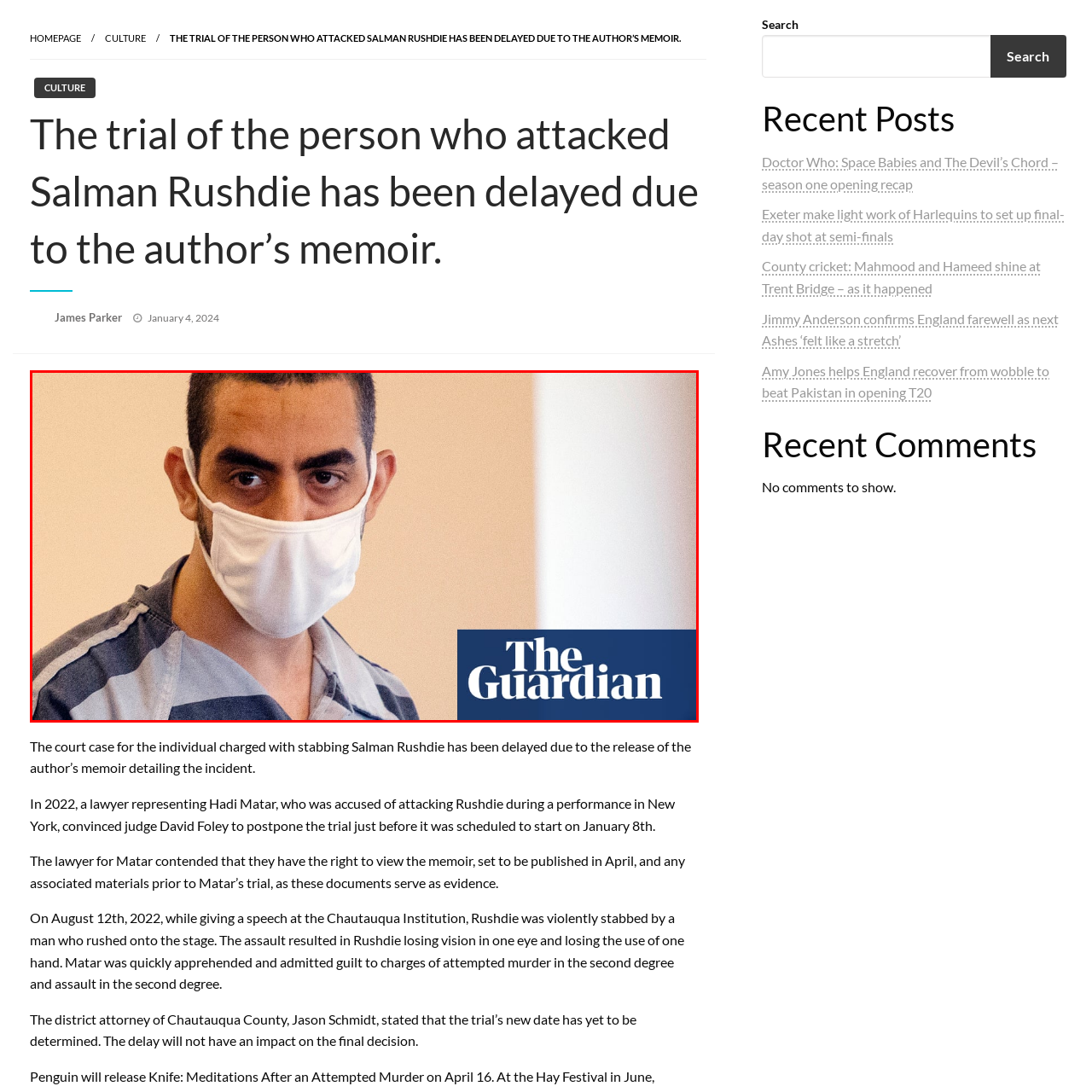Concentrate on the image inside the red border and answer the question in one word or phrase: 
What is the logo displayed in the bottom right corner?

The Guardian